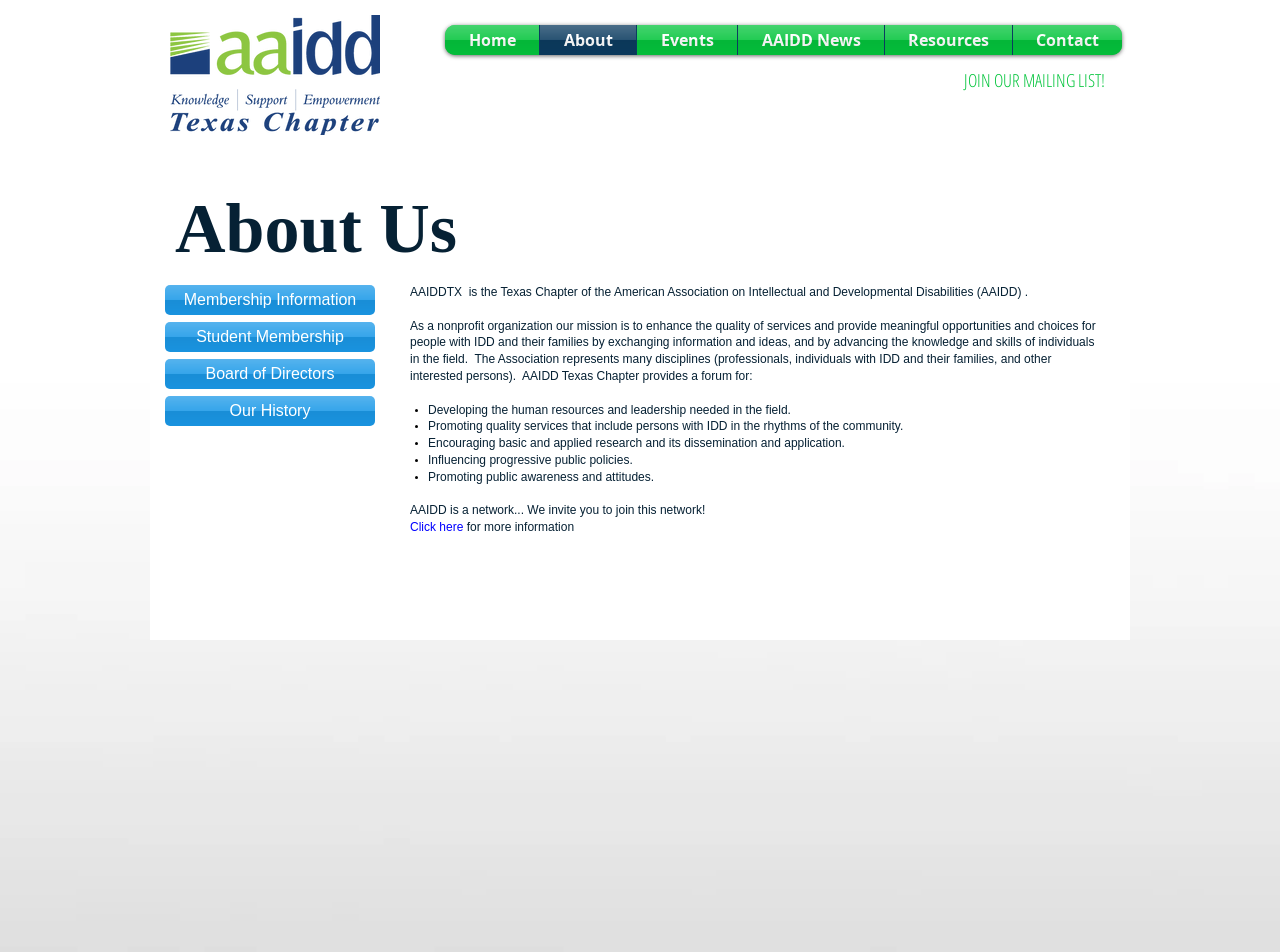Could you find the bounding box coordinates of the clickable area to complete this instruction: "Join the mailing list"?

[0.724, 0.064, 0.891, 0.106]